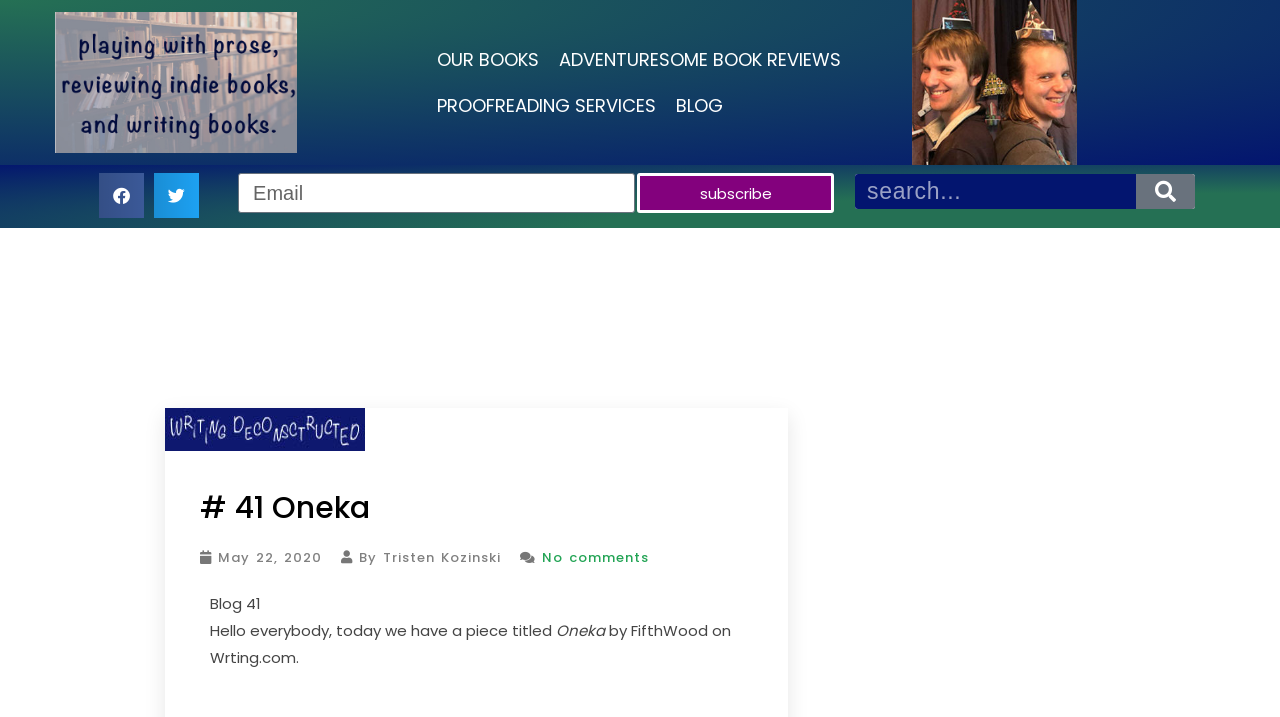Find the bounding box coordinates of the area to click in order to follow the instruction: "Search for a blog post".

[0.668, 0.243, 0.934, 0.291]